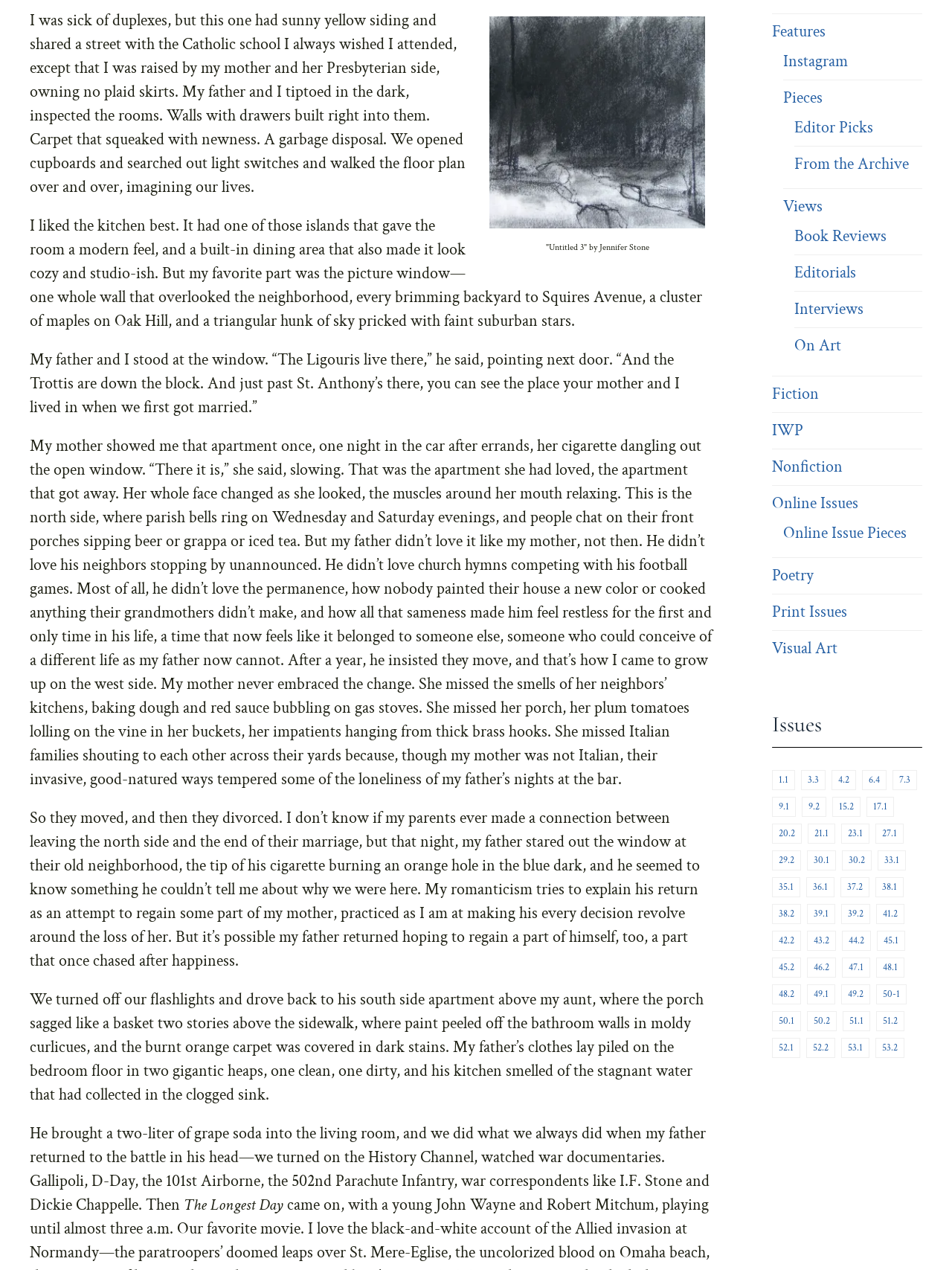Determine the bounding box coordinates of the element that should be clicked to execute the following command: "Check the 'Instagram' link".

[0.823, 0.039, 0.891, 0.058]